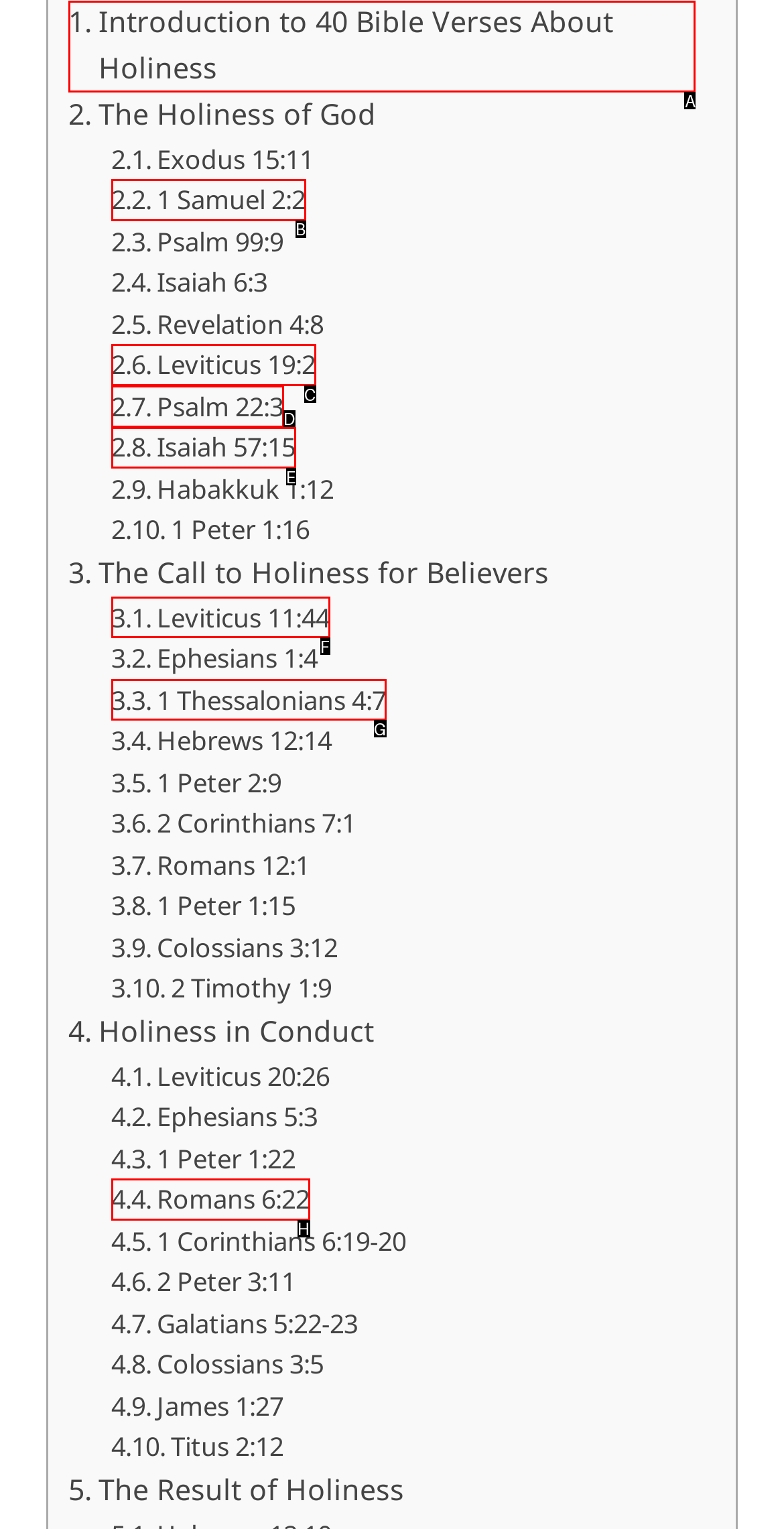Look at the description: Isaiah 57:15
Determine the letter of the matching UI element from the given choices.

E